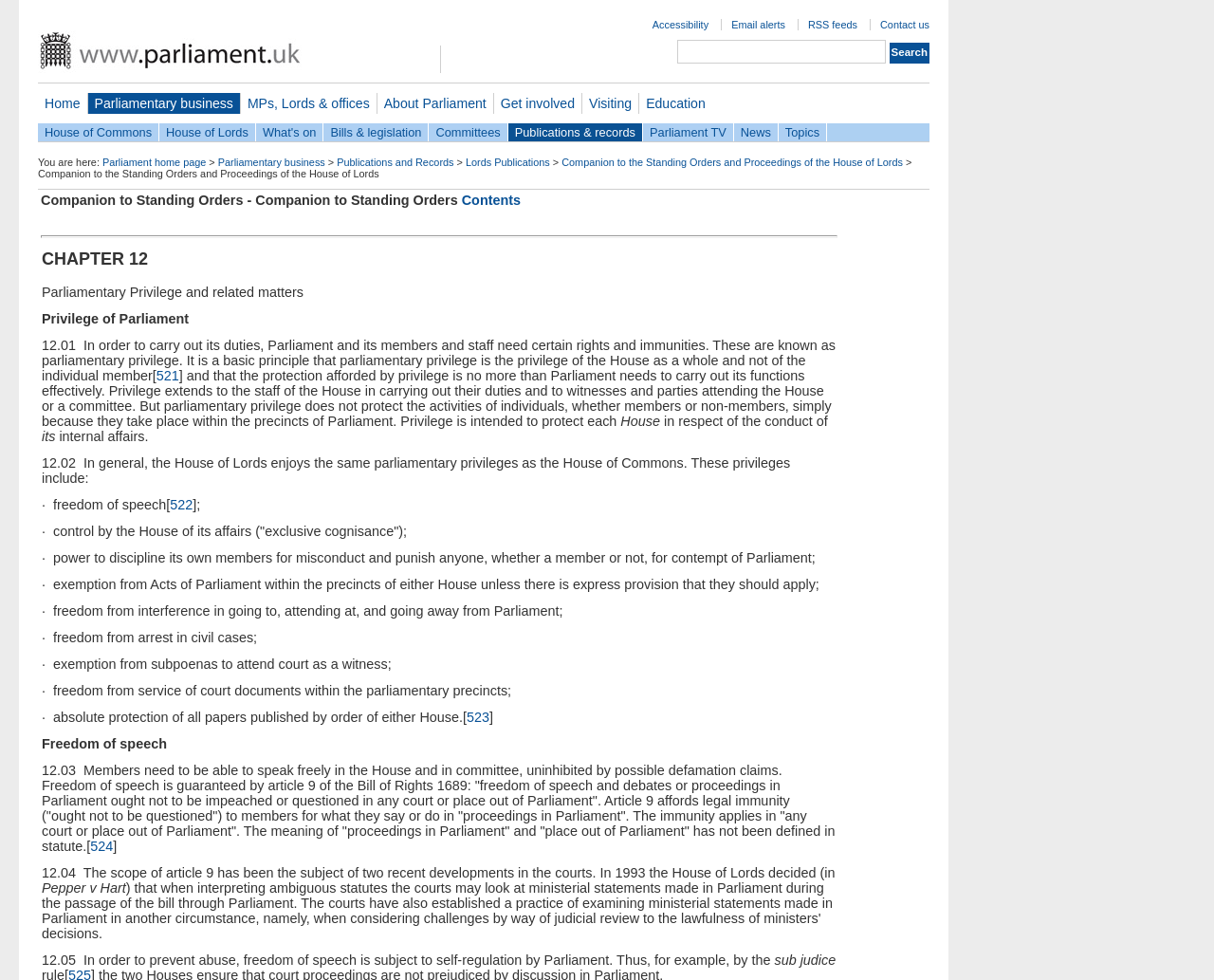Find the bounding box coordinates for the area you need to click to carry out the instruction: "View the contents of Companion to Standing Orders". The coordinates should be four float numbers between 0 and 1, indicated as [left, top, right, bottom].

[0.38, 0.196, 0.429, 0.212]